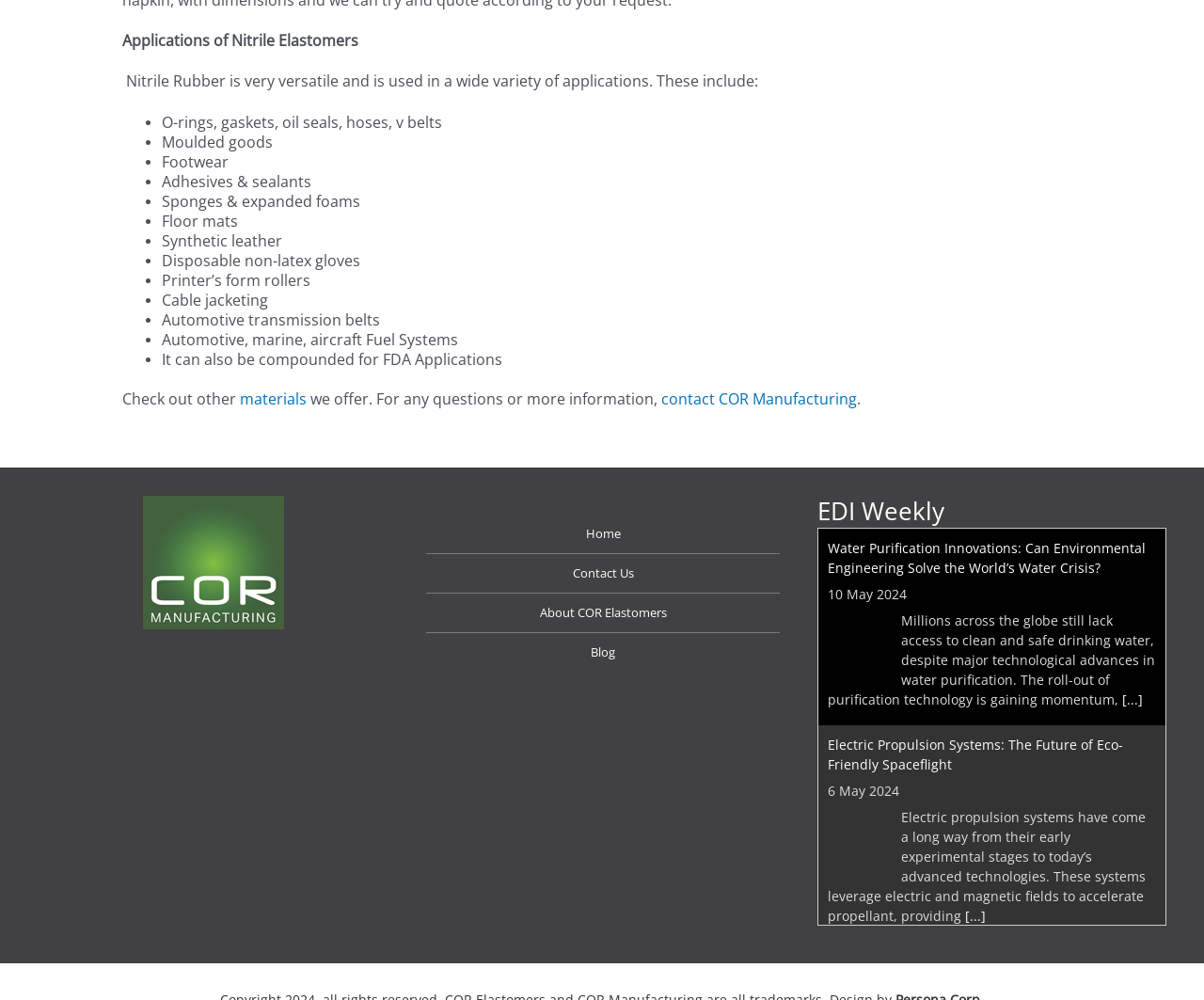Using the format (top-left x, top-left y, bottom-right x, bottom-right y), provide the bounding box coordinates for the described UI element. All values should be floating point numbers between 0 and 1: About COR Elastomers

[0.354, 0.594, 0.648, 0.632]